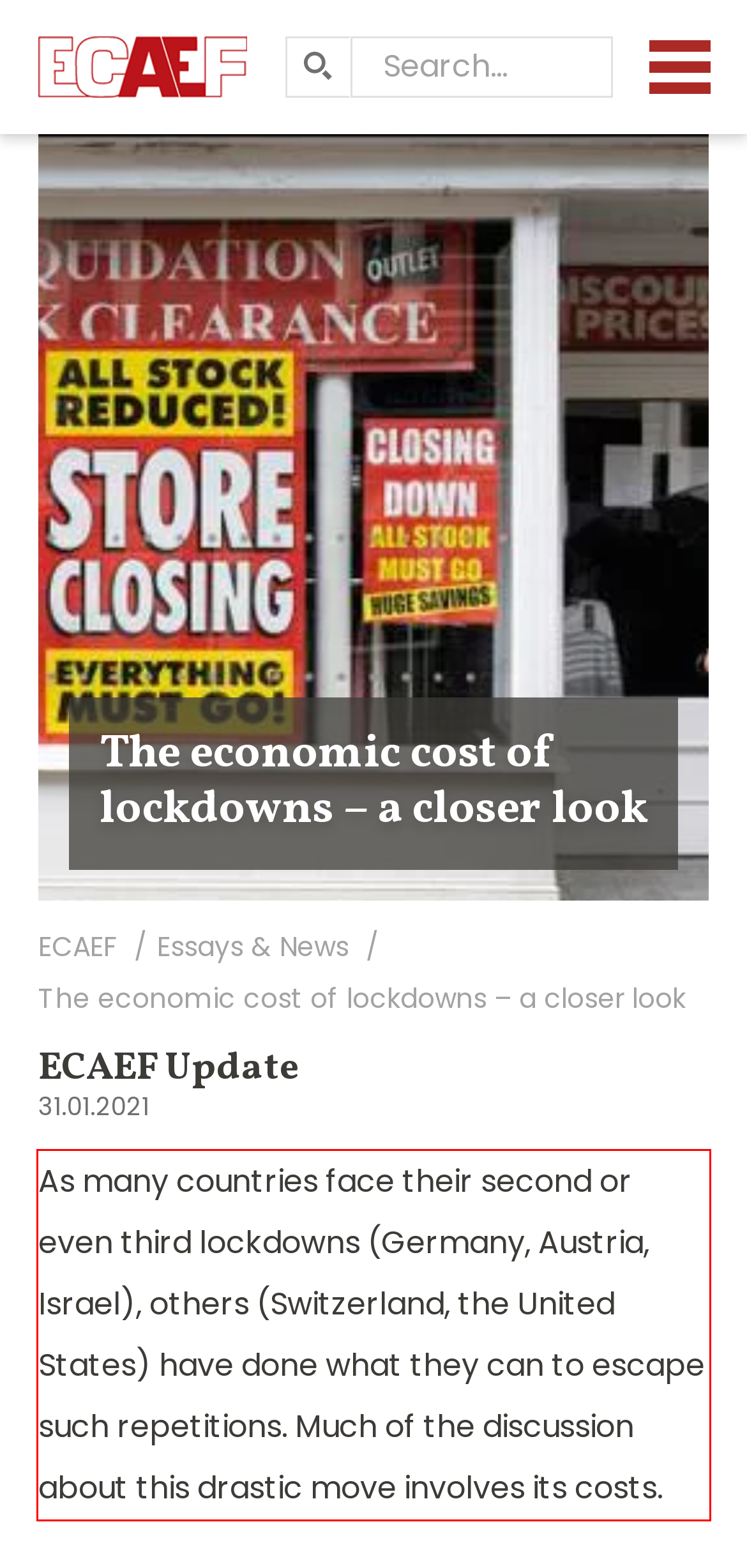Please identify the text within the red rectangular bounding box in the provided webpage screenshot.

As many countries face their second or even third lockdowns (Germany, Austria, Israel), others (Switzerland, the United States) have done what they can to escape such repetitions. Much of the discussion about this drastic move involves its costs.